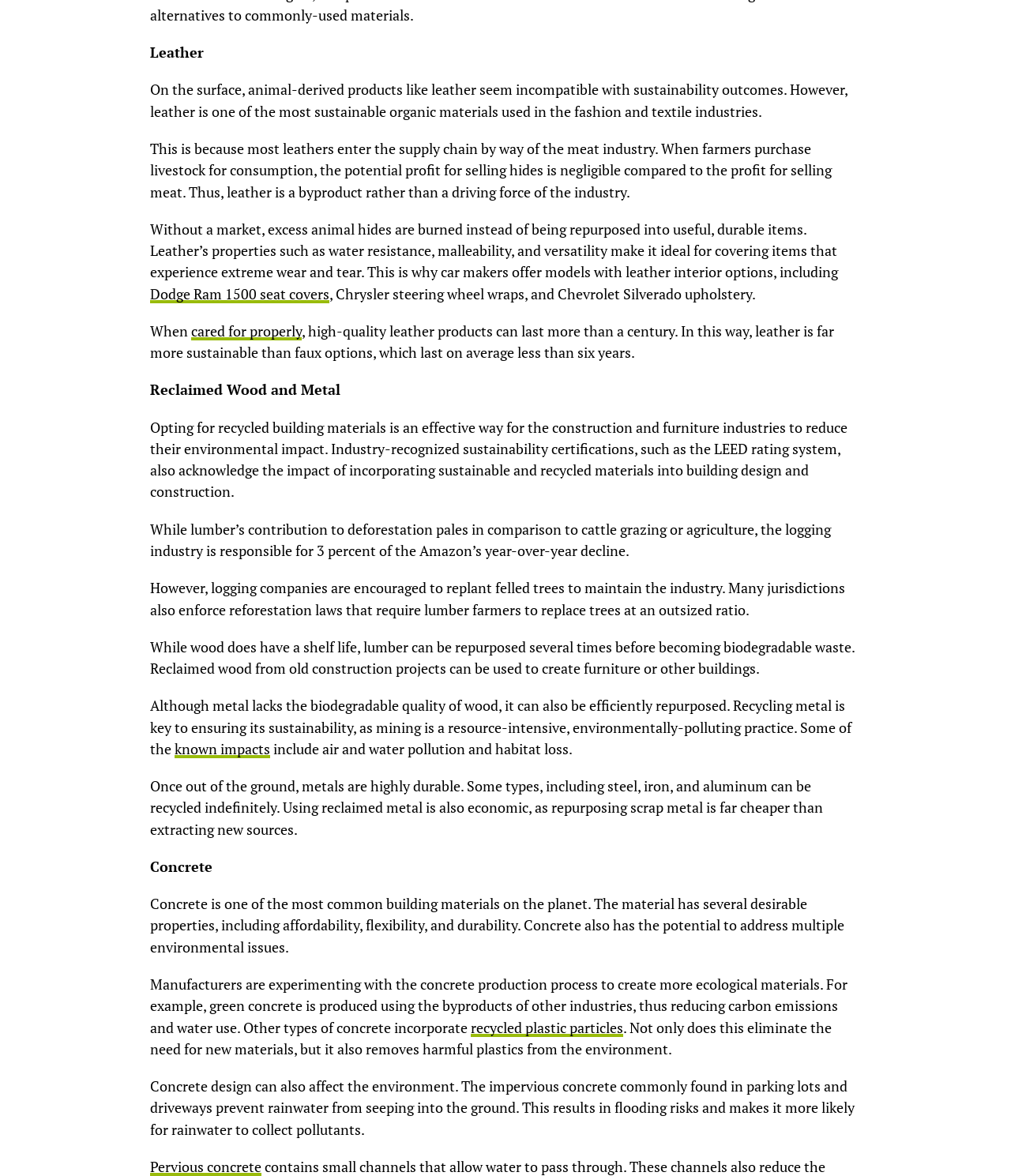What is the purpose of reforestation laws?
Please give a detailed and elaborate answer to the question based on the image.

According to the webpage, logging companies are encouraged to replant felled trees to maintain the industry, and many jurisdictions also enforce reforestation laws that require lumber farmers to replace trees at an outsized ratio.